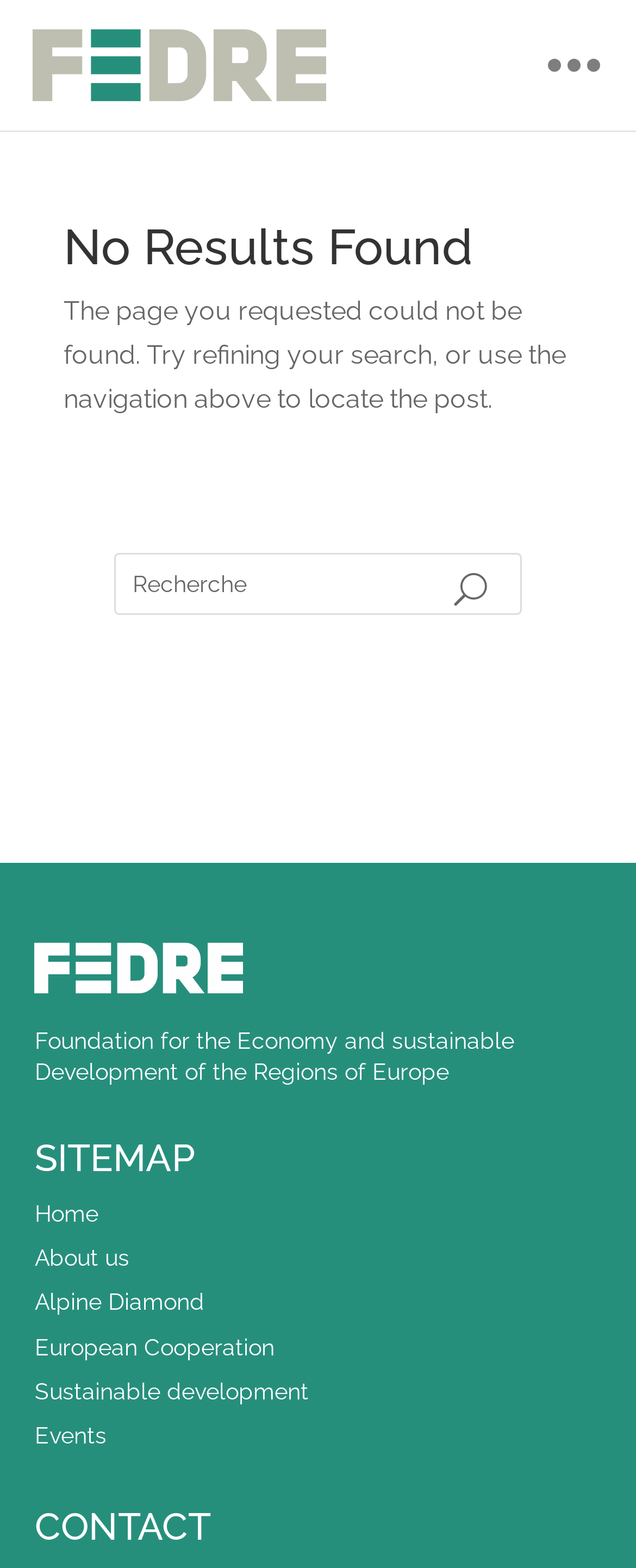What is the current status of the page?
Respond with a short answer, either a single word or a phrase, based on the image.

Page not found